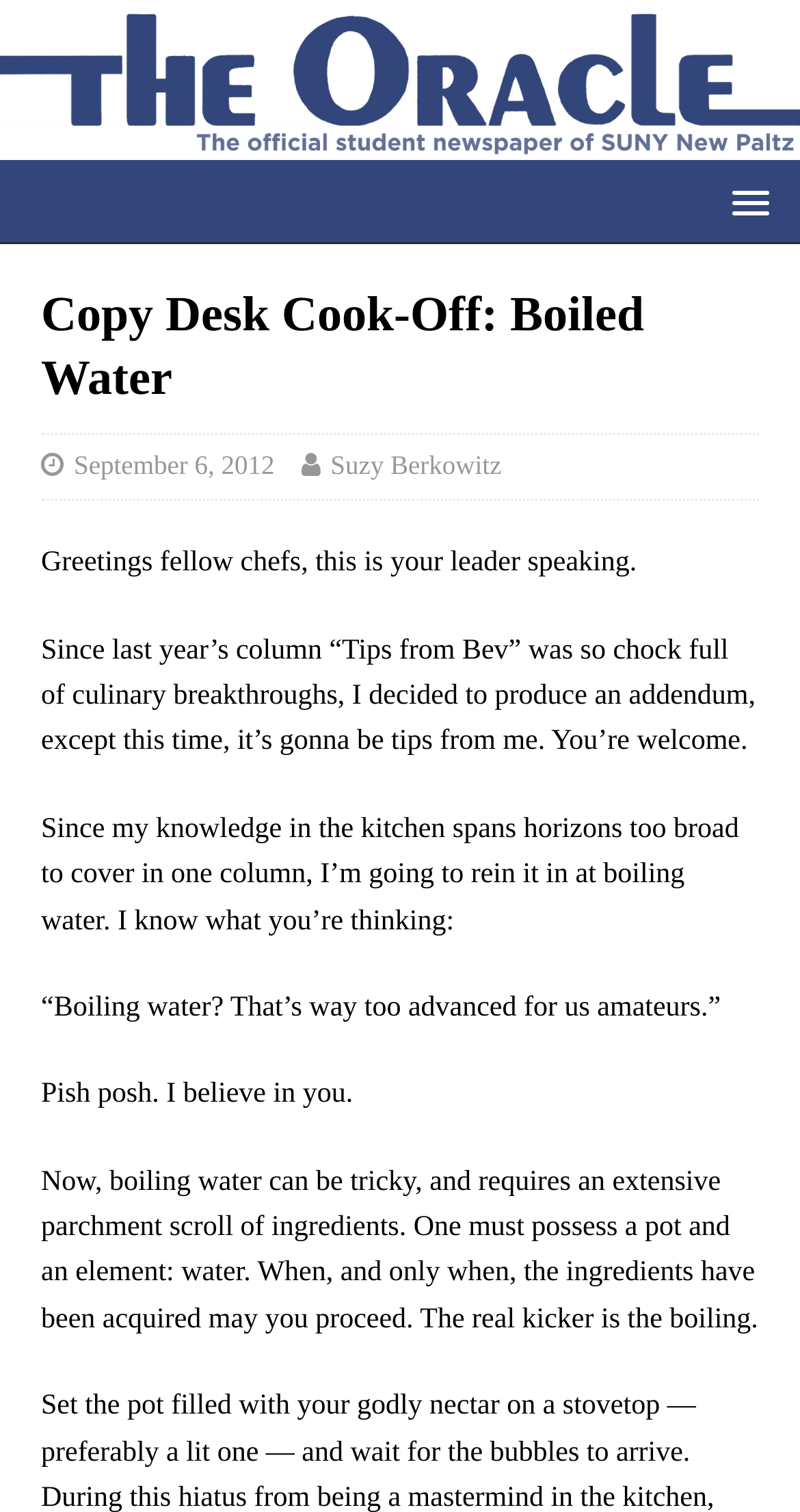Please find the bounding box for the UI element described by: "Suzy Berkowitz".

[0.413, 0.298, 0.627, 0.318]